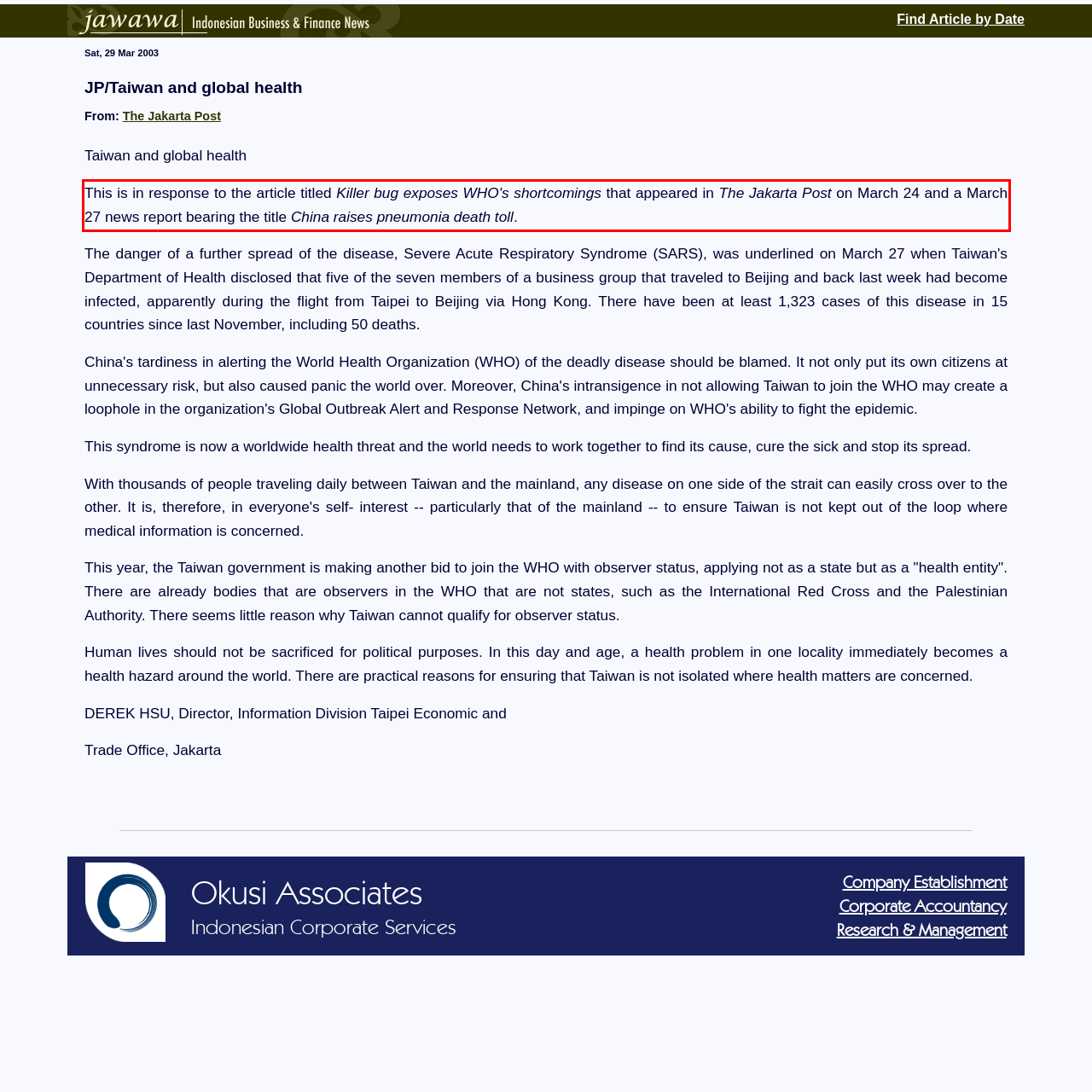Identify and extract the text within the red rectangle in the screenshot of the webpage.

This is in response to the article titled Killer bug exposes WHO's shortcomings that appeared in The Jakarta Post on March 24 and a March 27 news report bearing the title China raises pneumonia death toll.